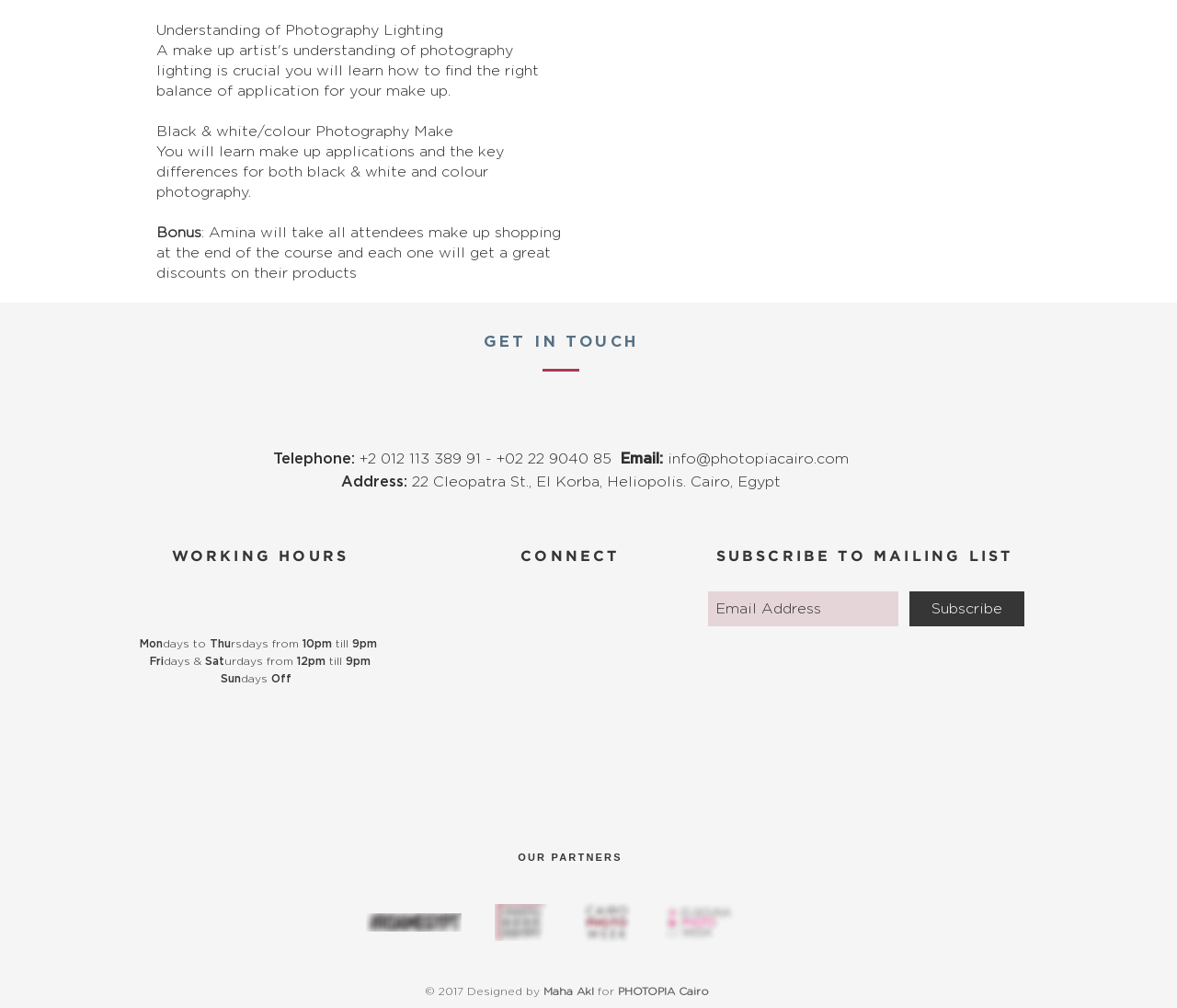Locate the bounding box coordinates of the clickable region necessary to complete the following instruction: "Send an email to the studio". Provide the coordinates in the format of four float numbers between 0 and 1, i.e., [left, top, right, bottom].

[0.567, 0.448, 0.721, 0.463]